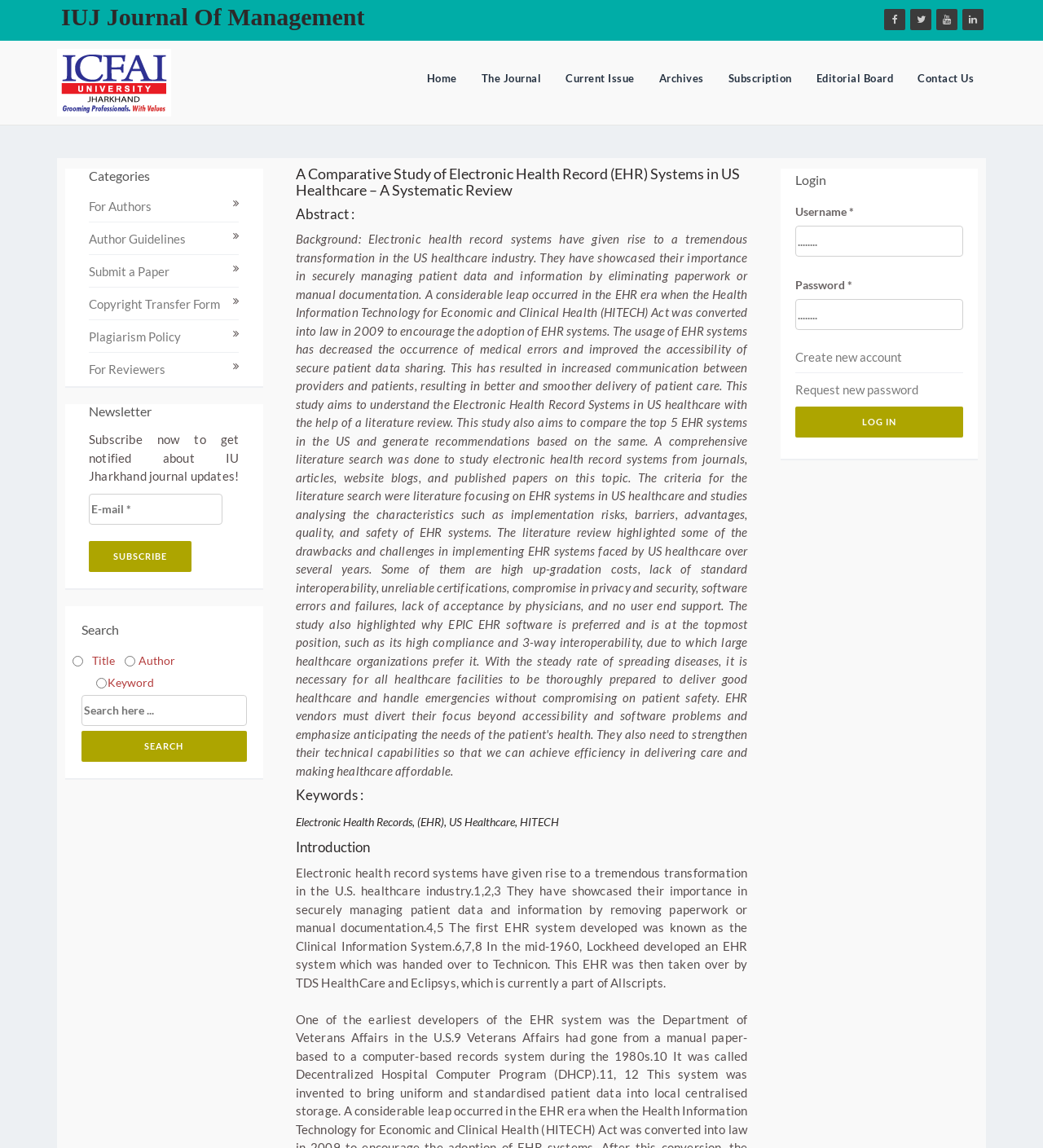Please find the bounding box for the following UI element description. Provide the coordinates in (top-left x, top-left y, bottom-right x, bottom-right y) format, with values between 0 and 1: alt="Logo"

[0.055, 0.065, 0.164, 0.077]